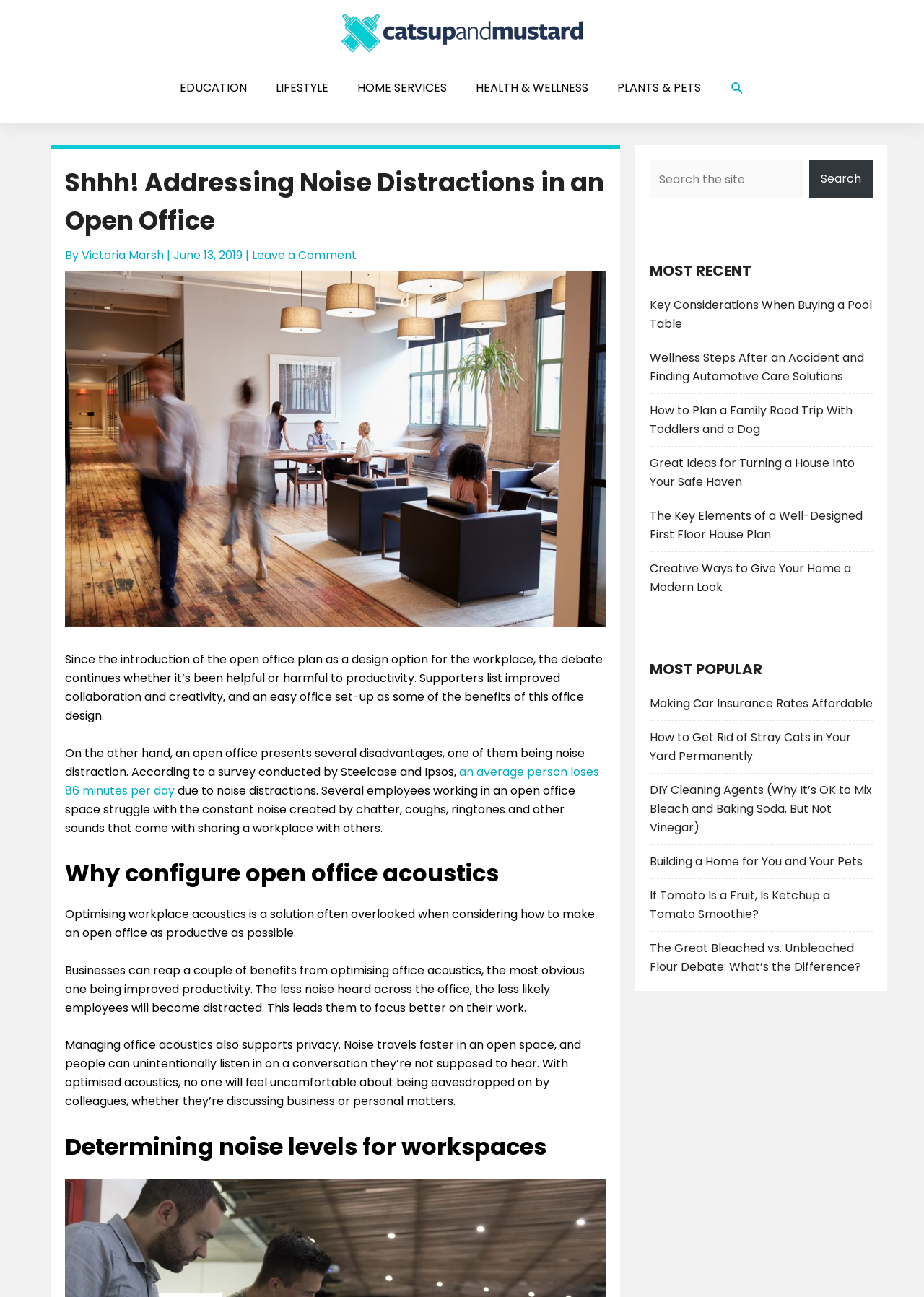Utilize the details in the image to thoroughly answer the following question: What is the purpose of the search icon link?

The search icon link is located at the top right of the webpage, and it contains the text 'SEARCH'. This suggests that the purpose of this link is to allow users to search the website for specific content.